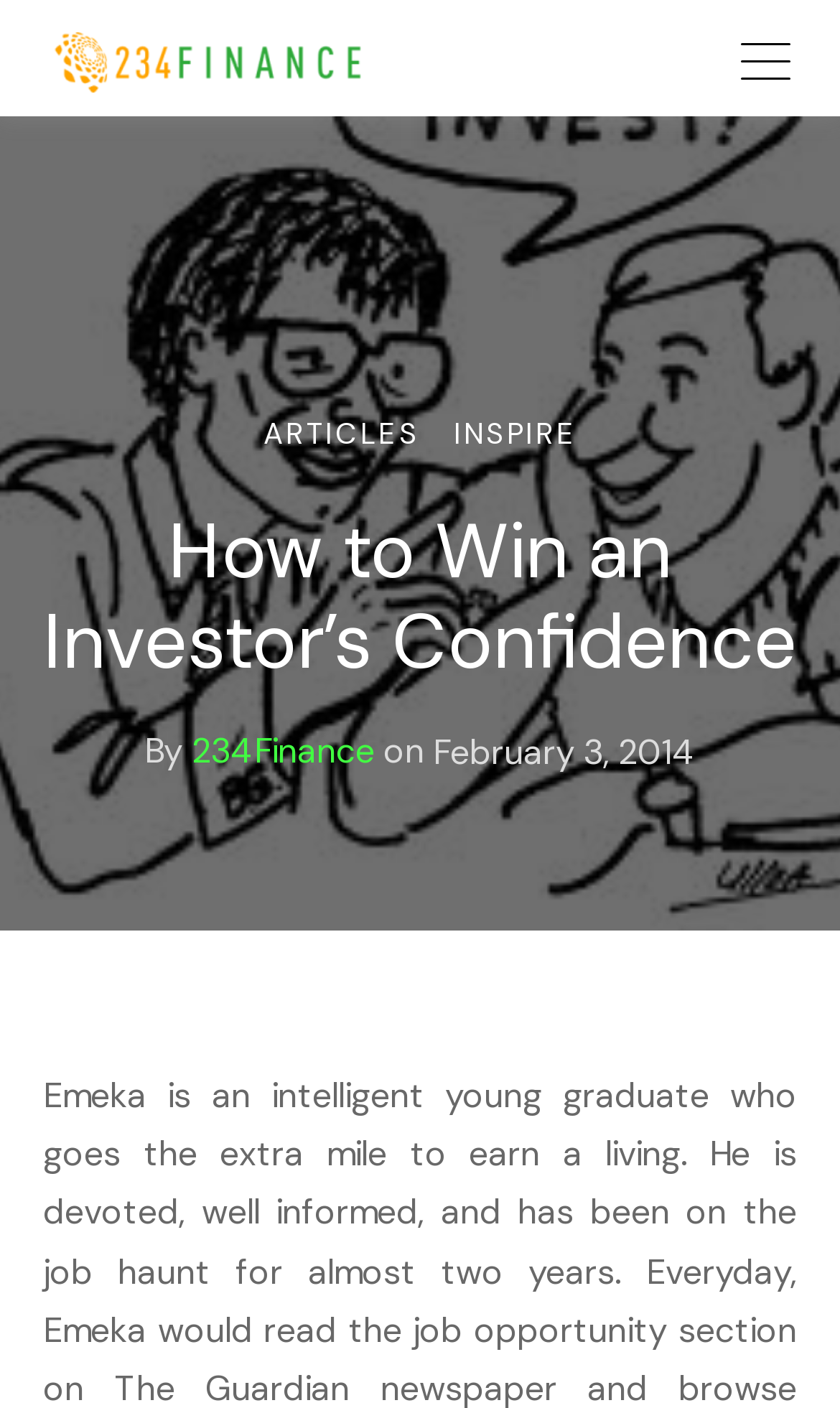What is the category of the article?
Refer to the screenshot and answer in one word or phrase.

ARTICLES